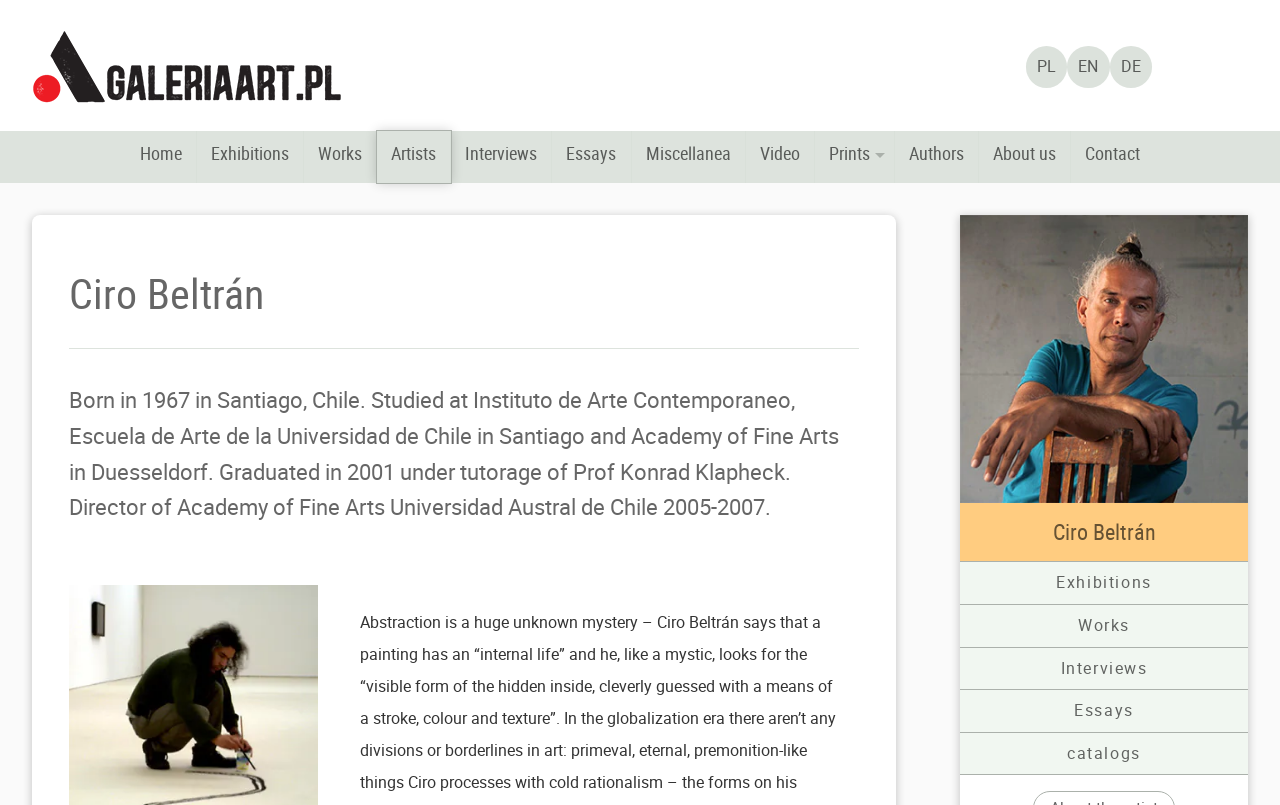Determine the bounding box for the described UI element: "About us".

[0.765, 0.163, 0.837, 0.228]